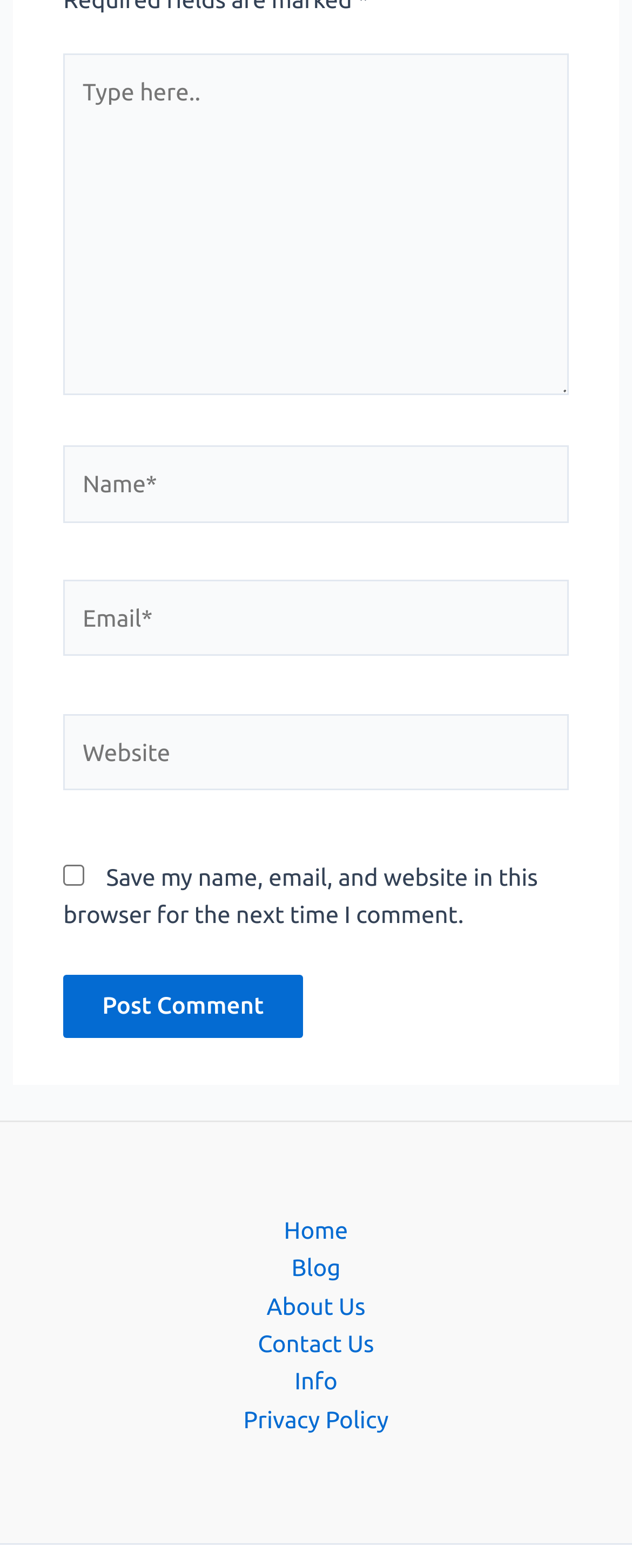Locate the bounding box coordinates of the area to click to fulfill this instruction: "Post a comment". The bounding box should be presented as four float numbers between 0 and 1, in the order [left, top, right, bottom].

[0.1, 0.622, 0.479, 0.662]